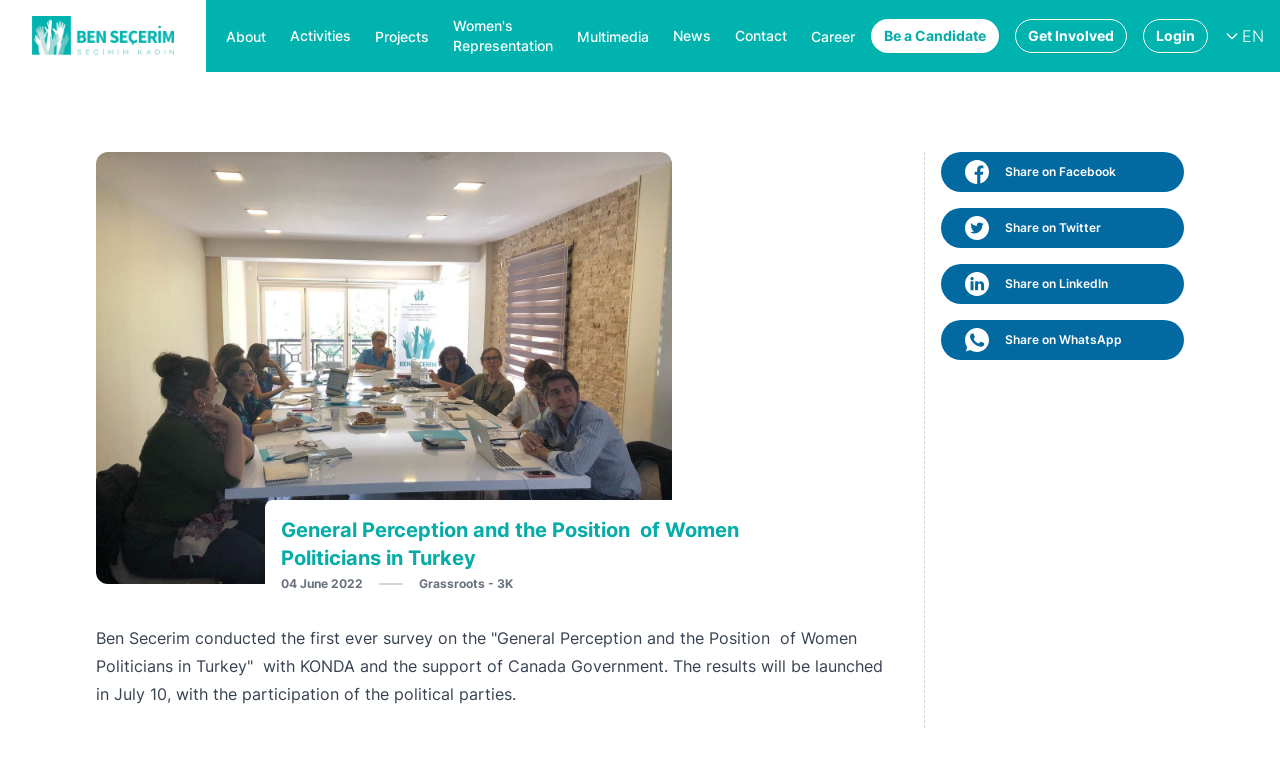What is the name of the link that appears after 'About' in the navigation menu?
Answer the question with just one word or phrase using the image.

Activities